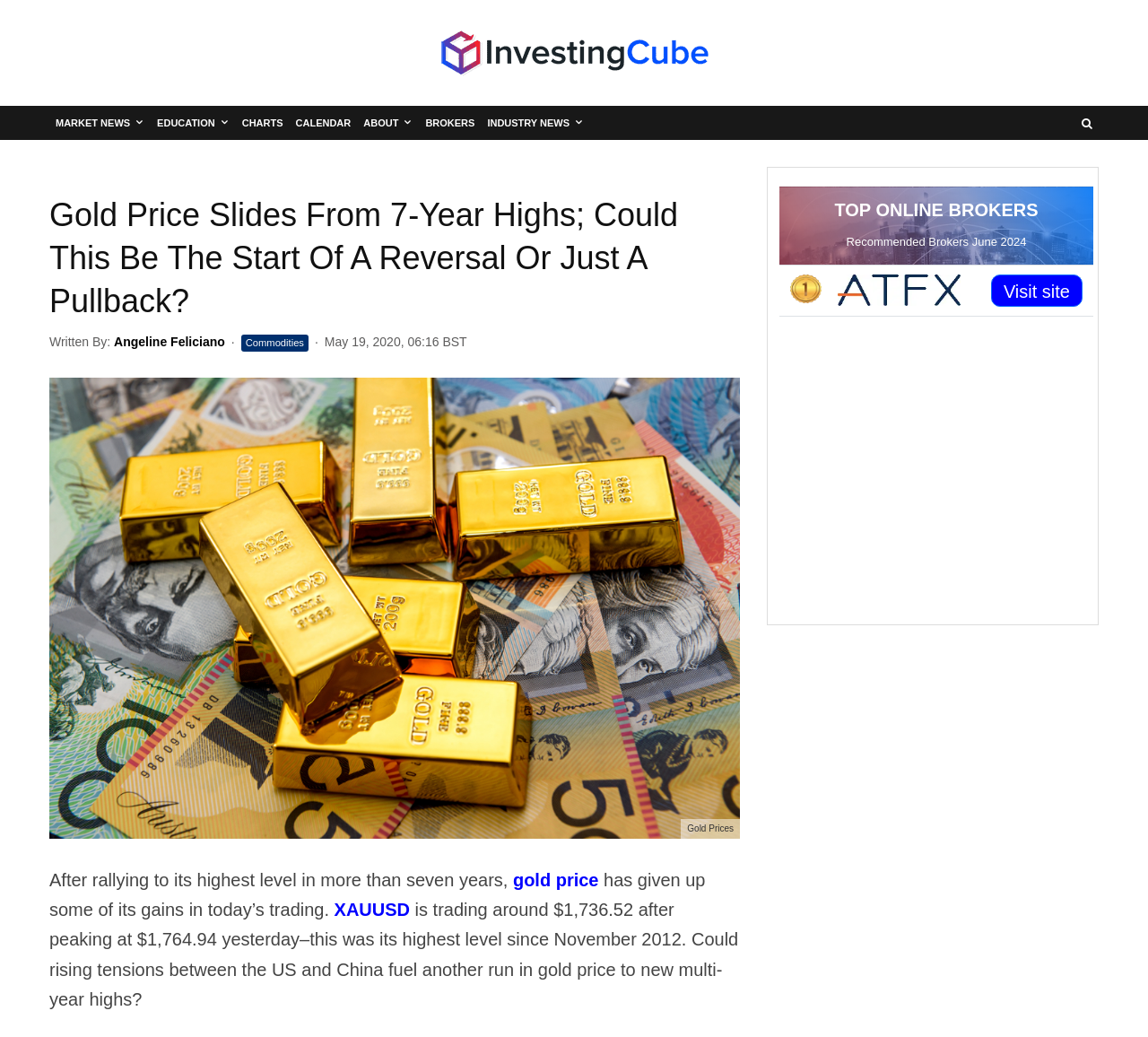Using the format (top-left x, top-left y, bottom-right x, bottom-right y), and given the element description, identify the bounding box coordinates within the screenshot: Calendar

[0.252, 0.102, 0.311, 0.135]